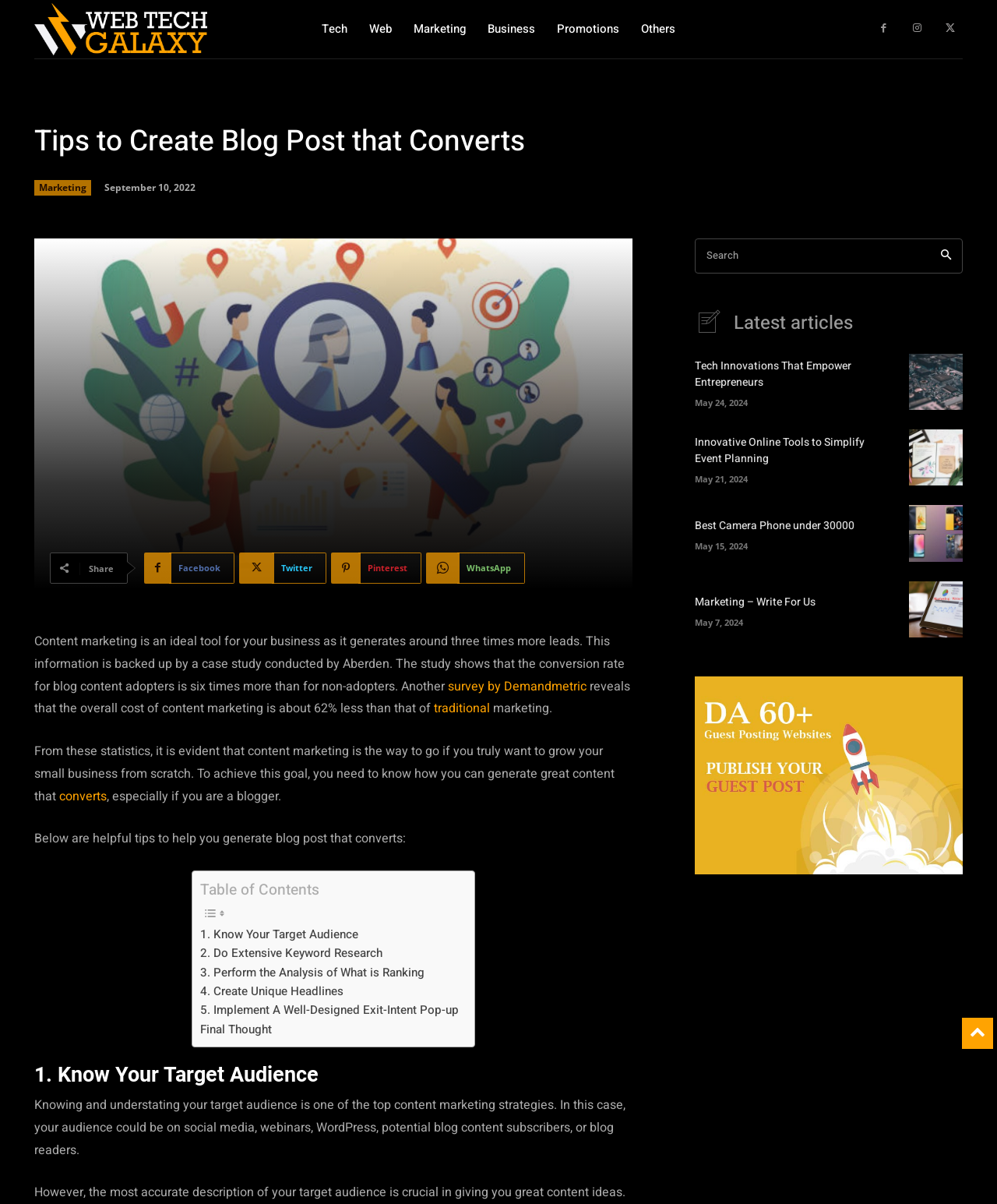Find the bounding box of the UI element described as: "Final Thought". The bounding box coordinates should be given as four float values between 0 and 1, i.e., [left, top, right, bottom].

[0.201, 0.847, 0.273, 0.863]